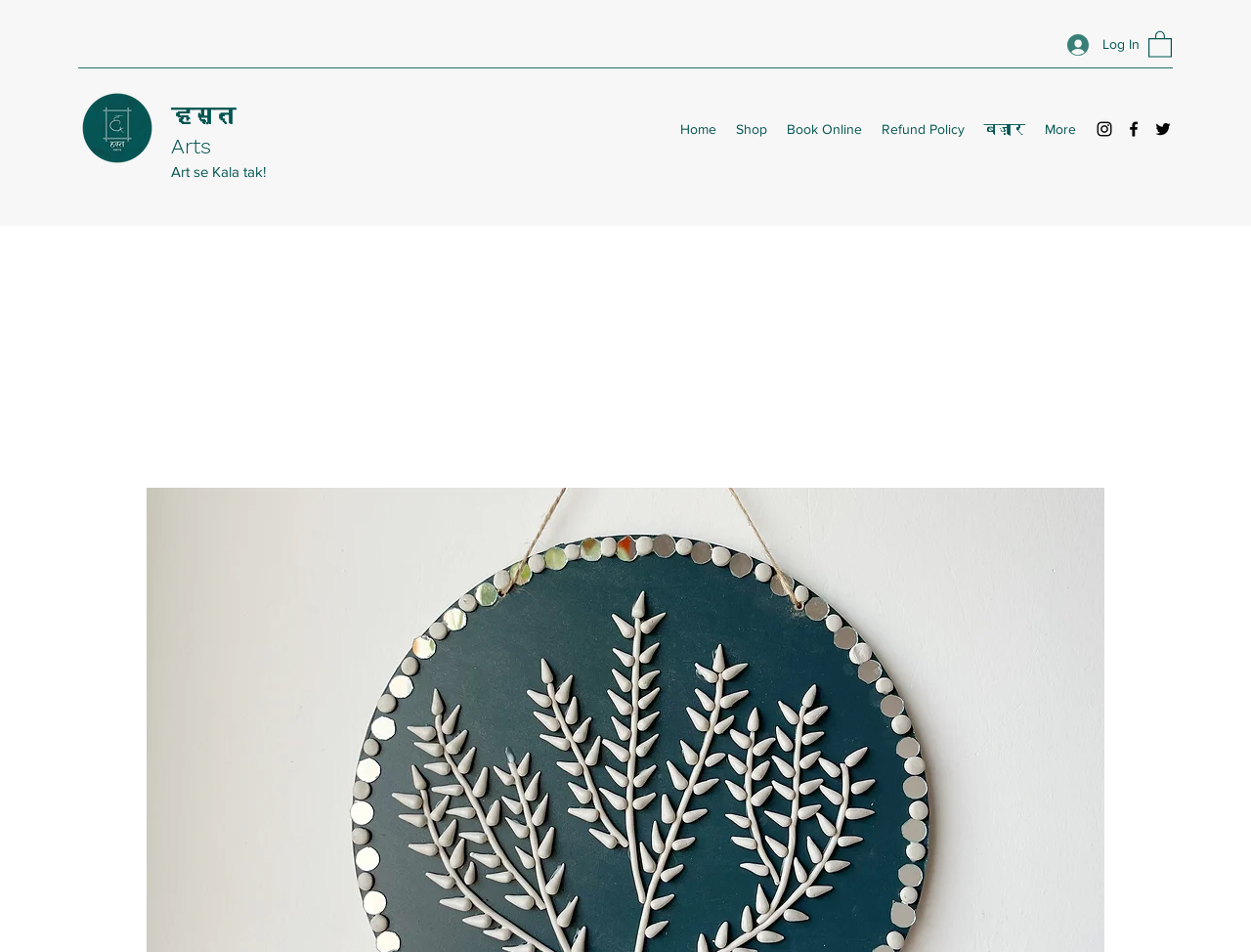Find the bounding box coordinates of the element you need to click on to perform this action: 'Book Online'. The coordinates should be represented by four float values between 0 and 1, in the format [left, top, right, bottom].

[0.621, 0.12, 0.697, 0.15]